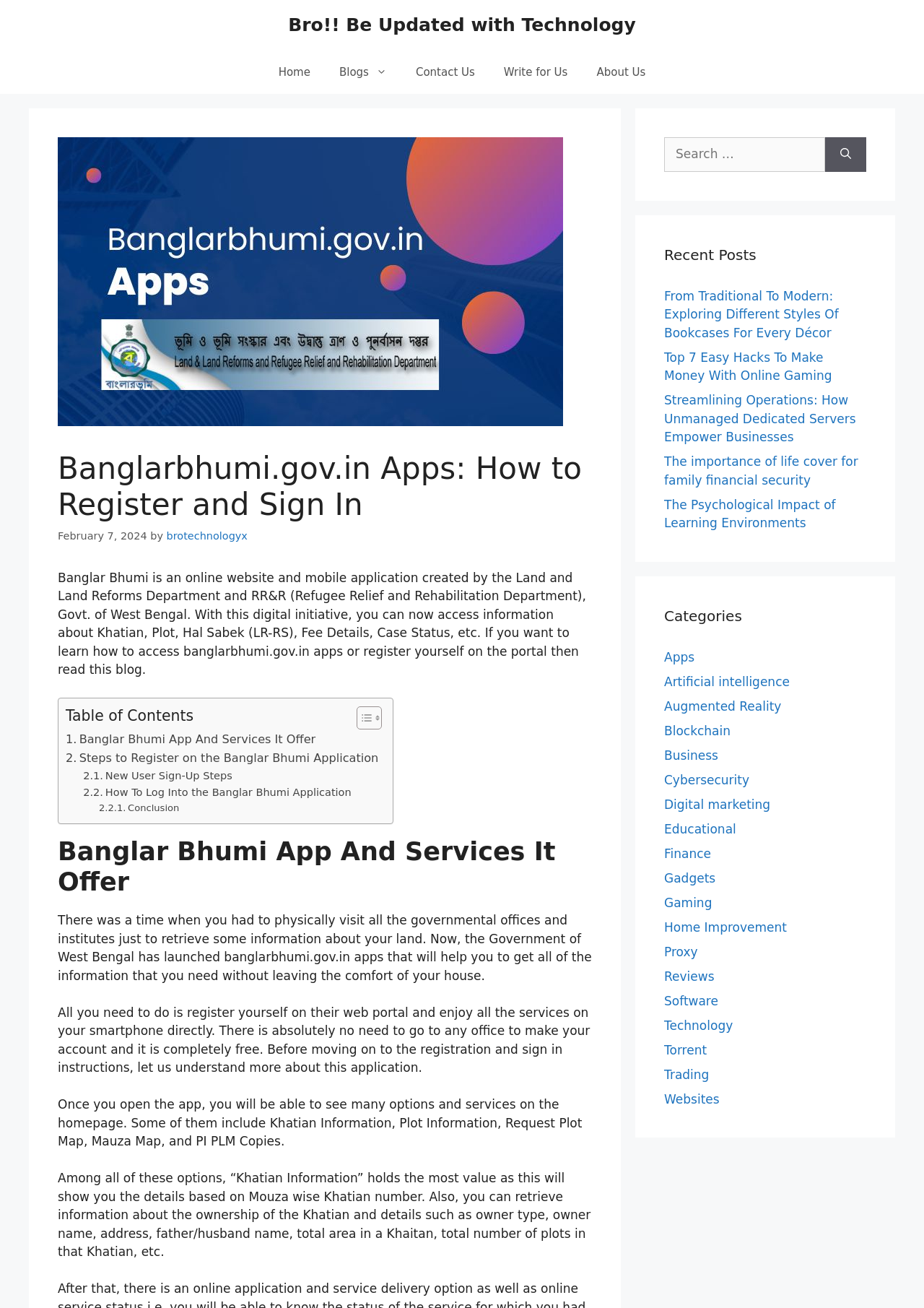Based on the image, give a detailed response to the question: What is the category of the article 'From Traditional To Modern: Exploring Different Styles Of Bookcases For Every Décor'?

The article 'From Traditional To Modern: Exploring Different Styles Of Bookcases For Every Décor' is listed under the category 'Home Improvement' in the 'Categories' section.